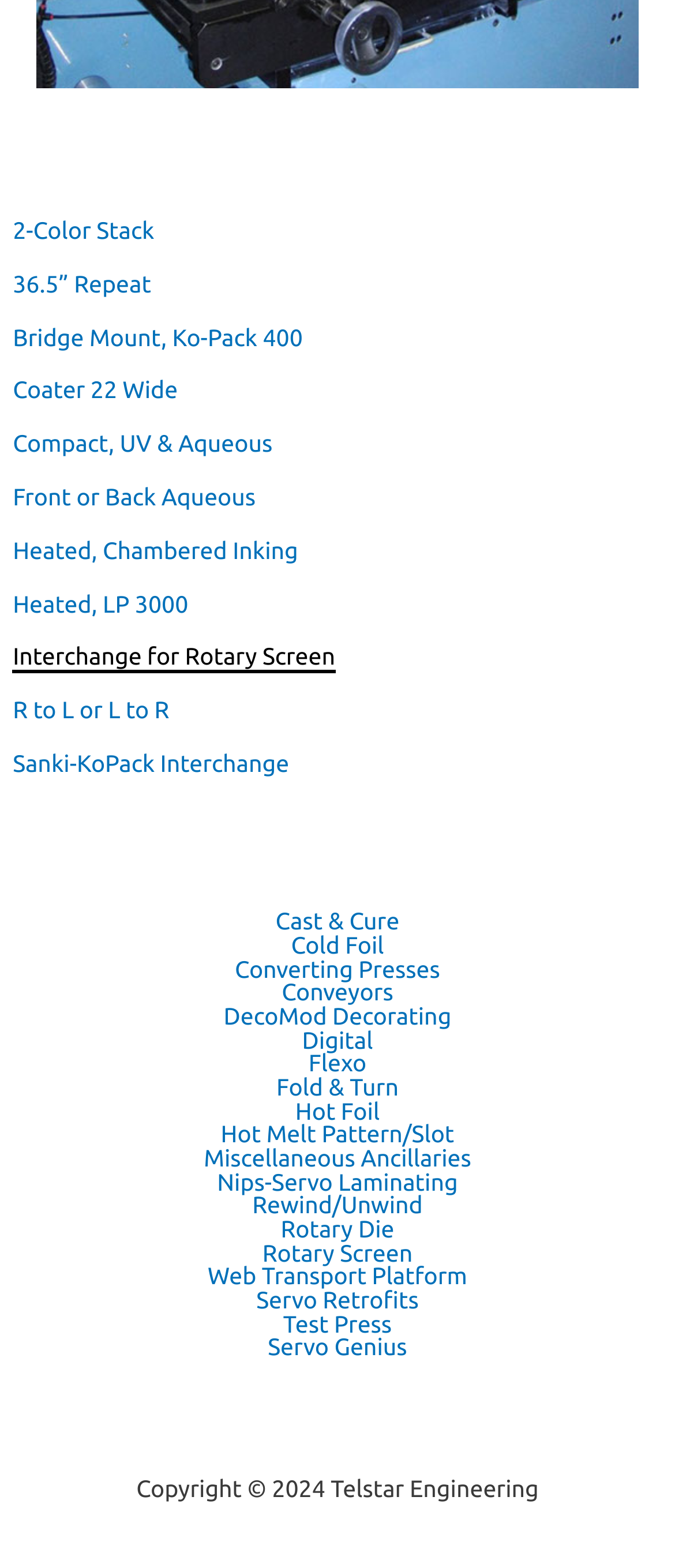Find the bounding box coordinates of the element to click in order to complete the given instruction: "Click on 2-Color Stack."

[0.019, 0.138, 0.229, 0.156]